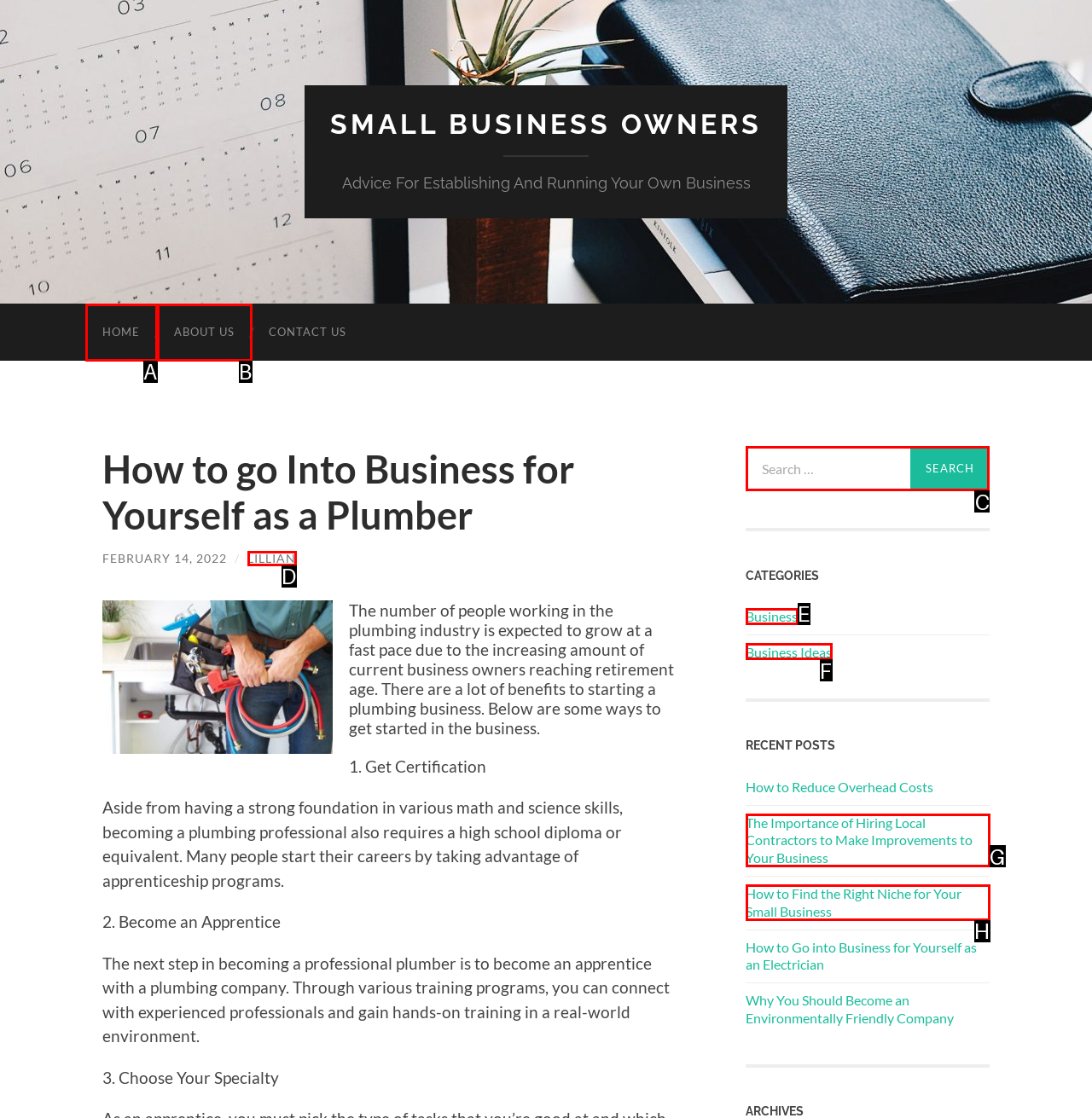Decide which letter you need to select to fulfill the task: Go to Home page
Answer with the letter that matches the correct option directly.

None